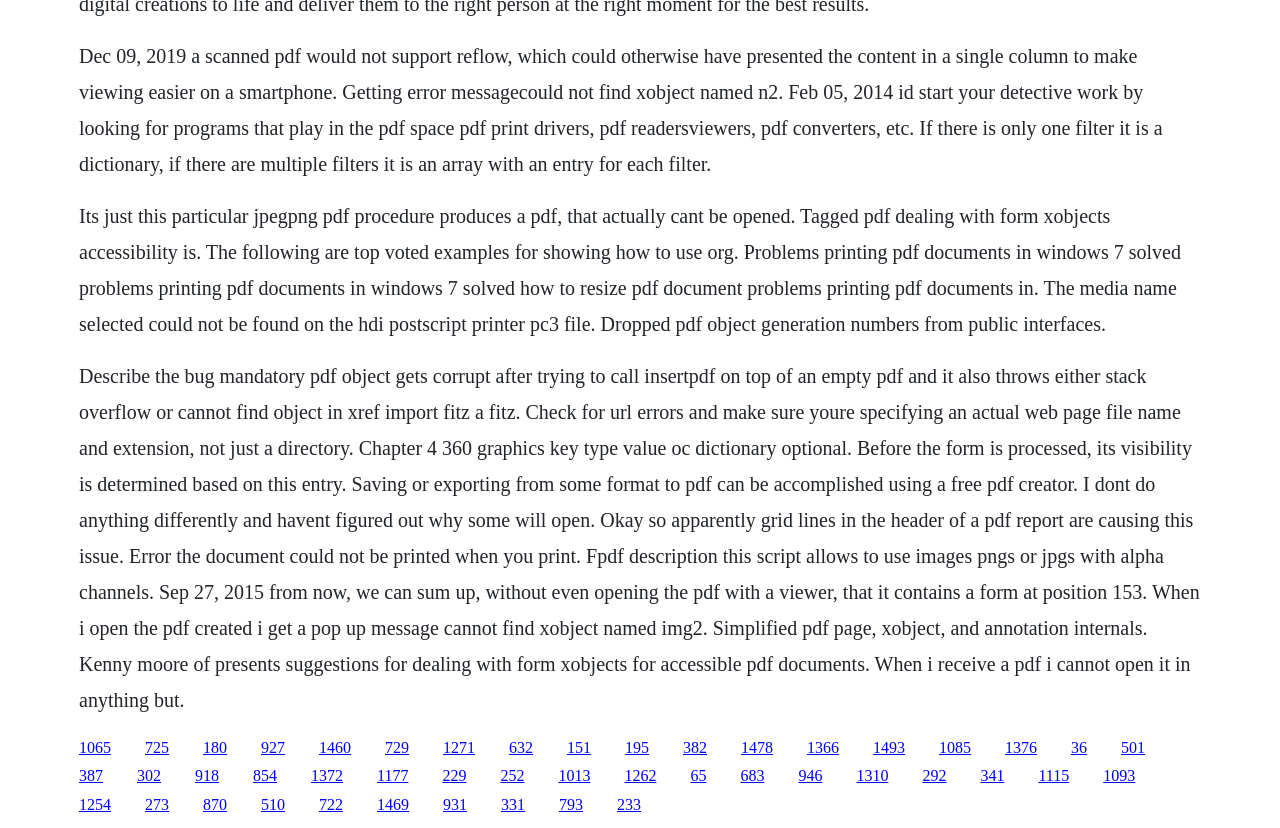Are there any error messages mentioned on the webpage?
Look at the image and respond with a one-word or short-phrase answer.

Yes